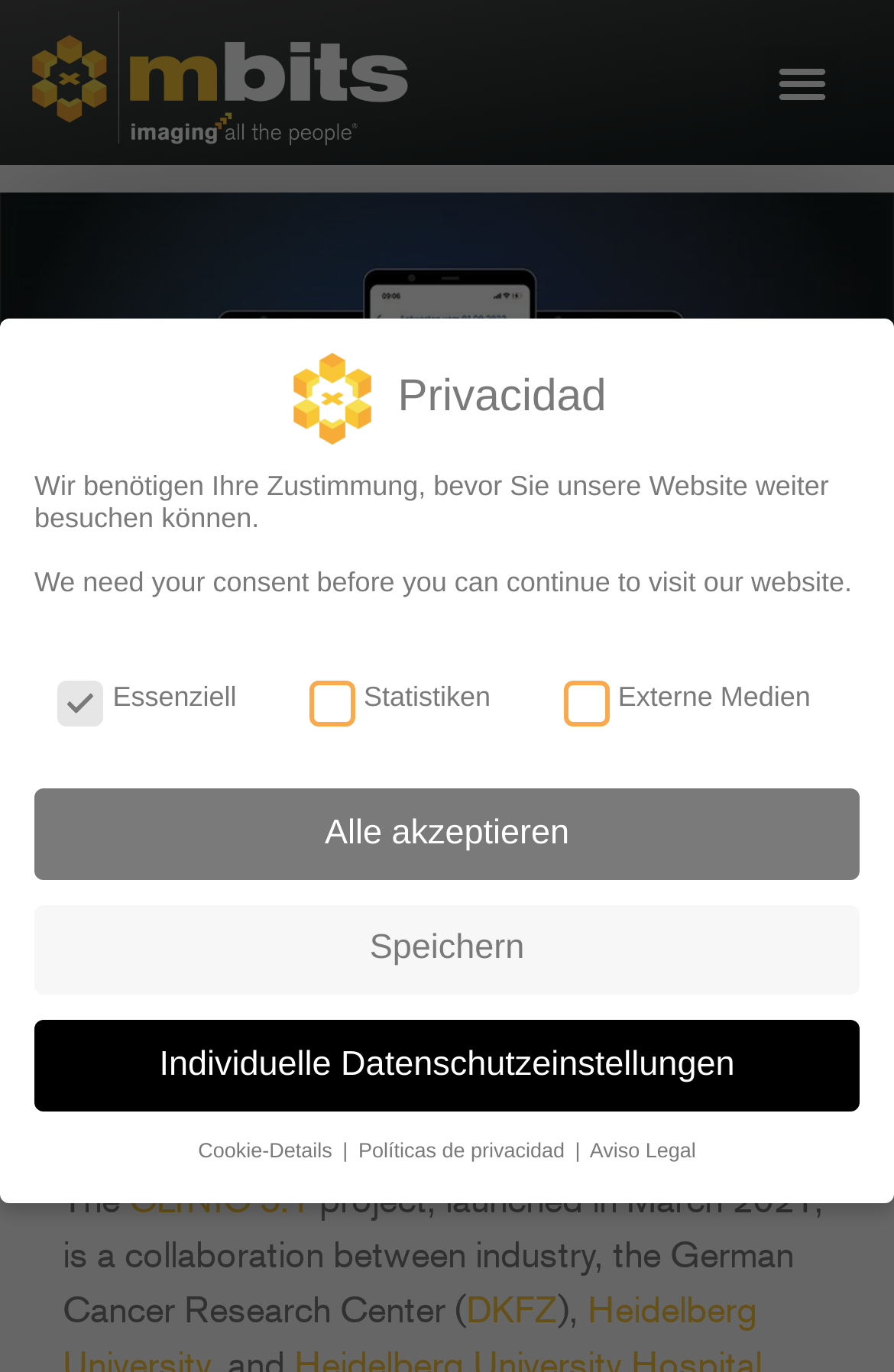Please specify the bounding box coordinates of the area that should be clicked to accomplish the following instruction: "Click on Home". The coordinates should consist of four float numbers between 0 and 1, i.e., [left, top, right, bottom].

None